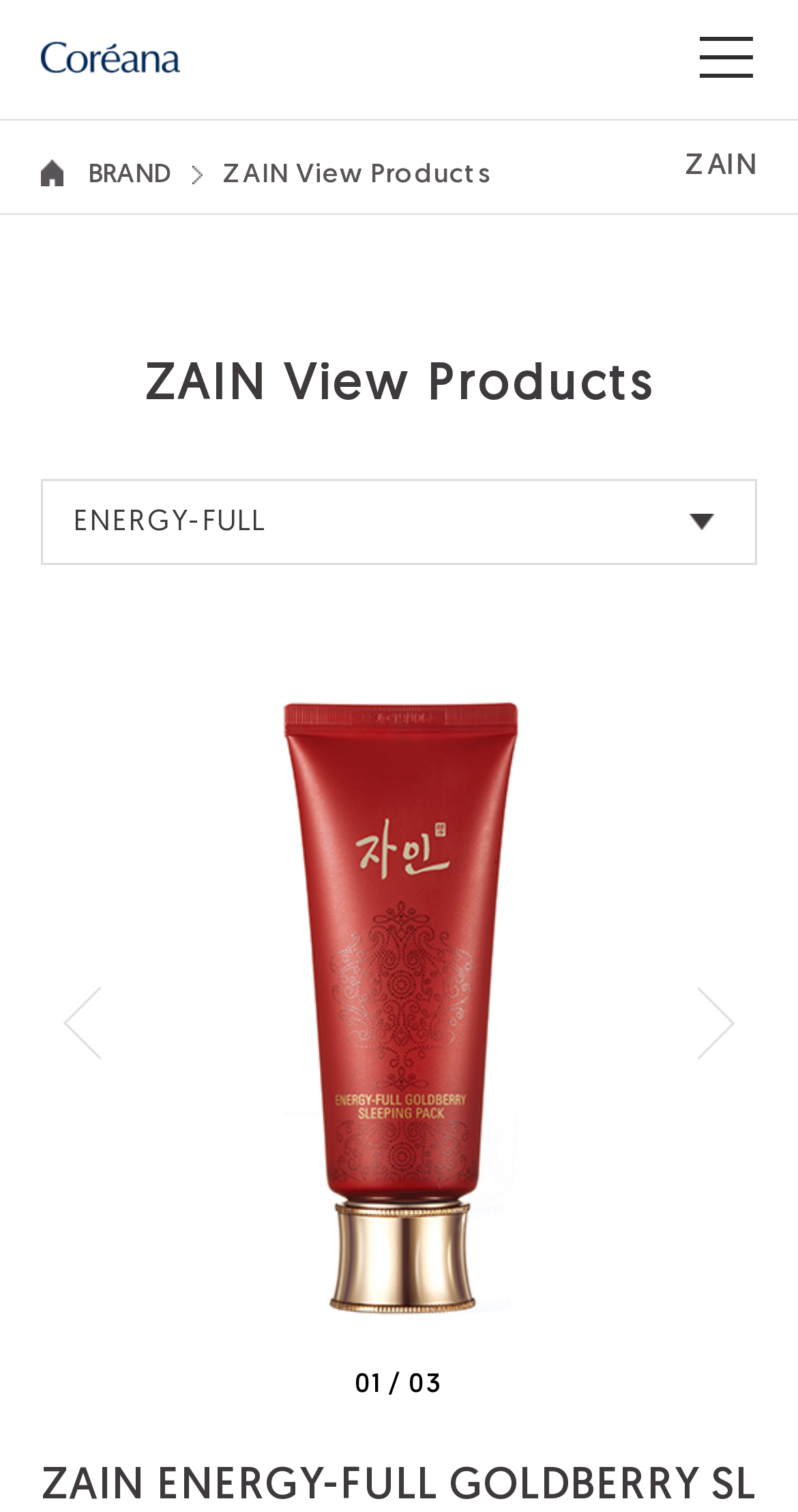What is the brand name displayed on the webpage?
Examine the image and give a concise answer in one word or a short phrase.

ZAIN